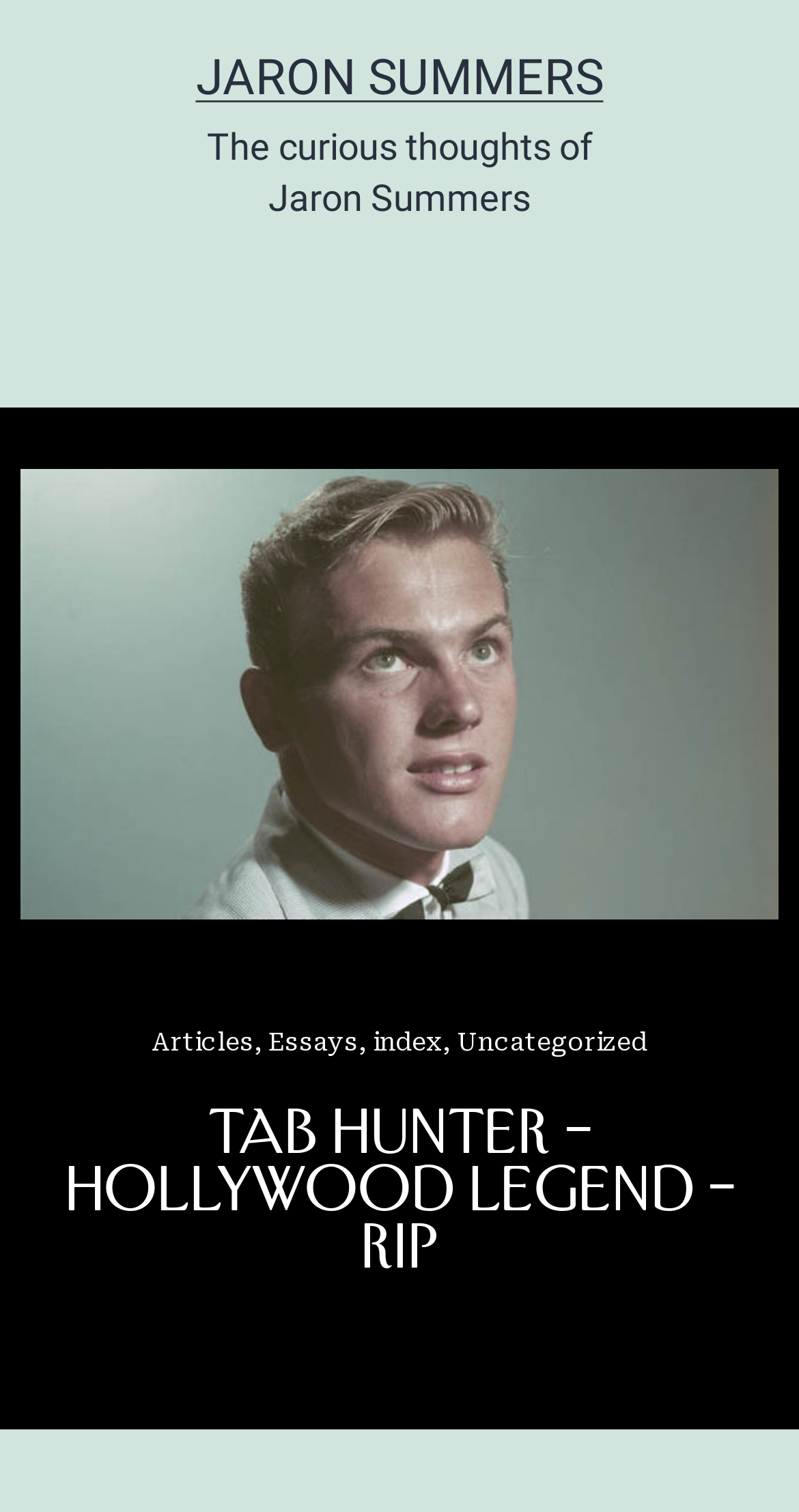Carefully examine the image and provide an in-depth answer to the question: What is the author's name?

The author's name can be found in the link 'JARON SUMMERS' at the top of the webpage, which suggests that Jaron Summers is the author of the webpage.